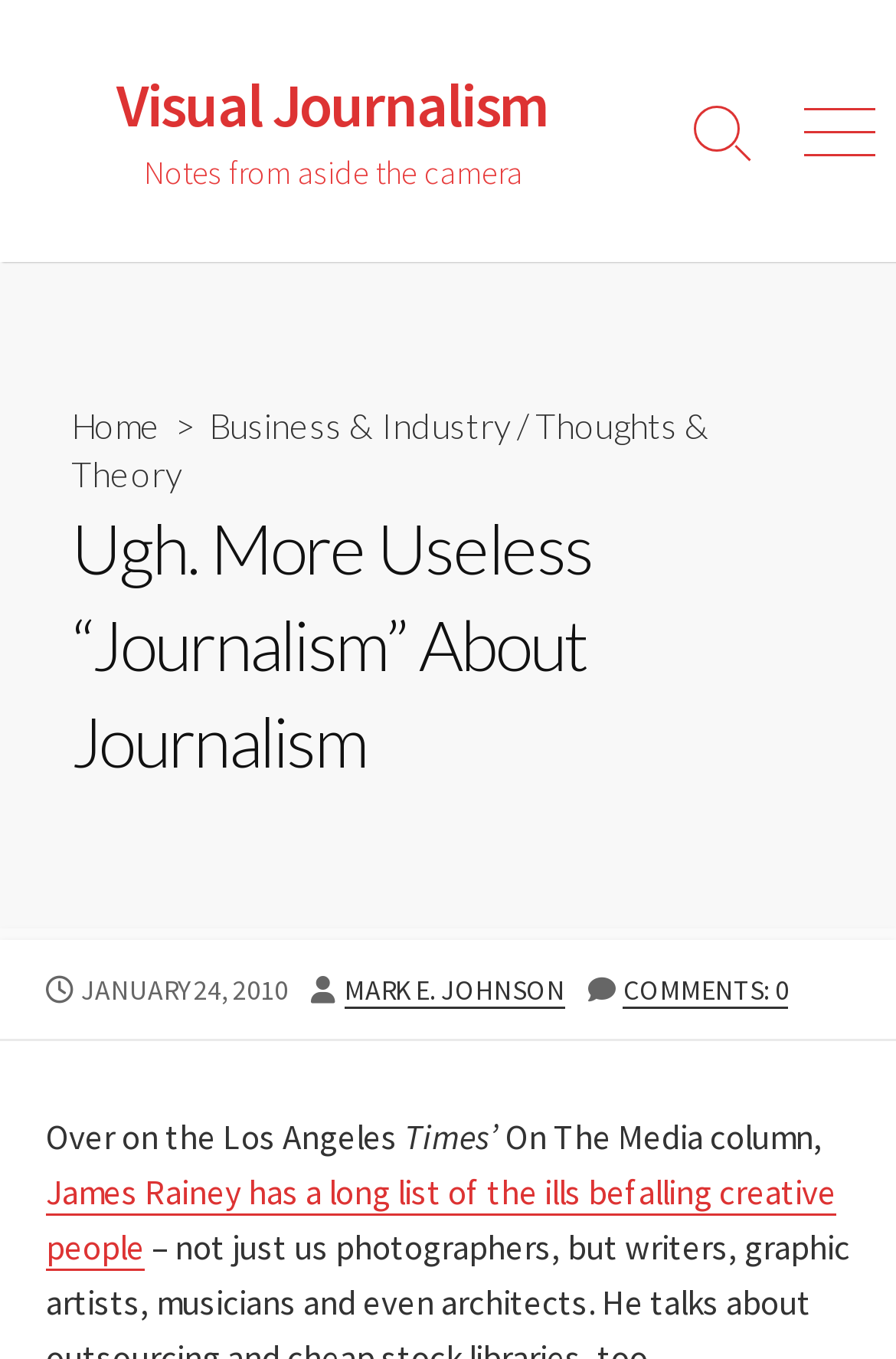Please find the bounding box for the UI component described as follows: "Menu".

[0.872, 0.0, 1.0, 0.193]